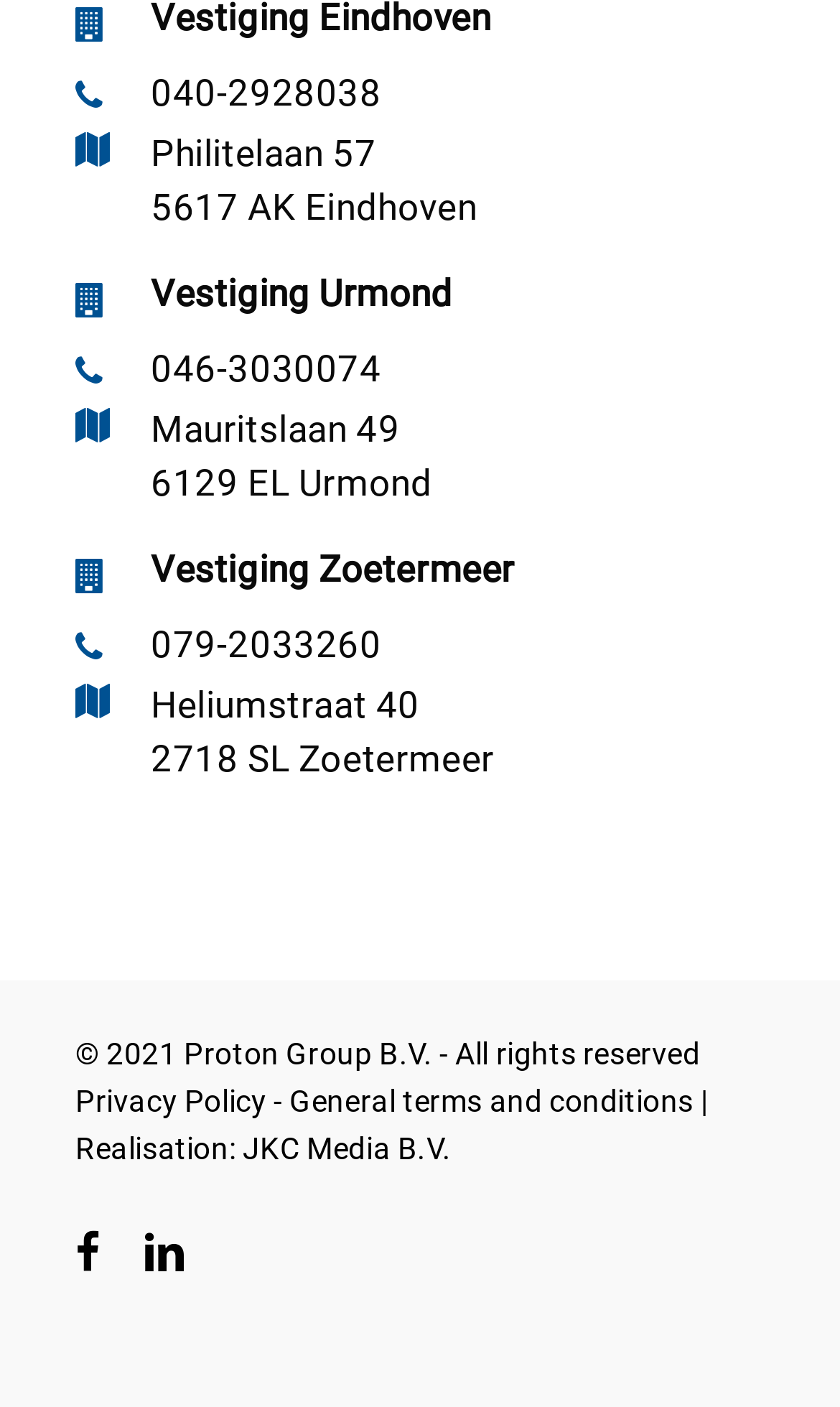How many locations are listed on this webpage?
Please provide a detailed and comprehensive answer to the question.

I observed two static text elements with the text 'Vestiging Urmond' and 'Vestiging Zoetermeer', which suggest two different locations. Additionally, I found corresponding link elements with addresses for each location. Hence, I conclude that there are two locations listed on this webpage.